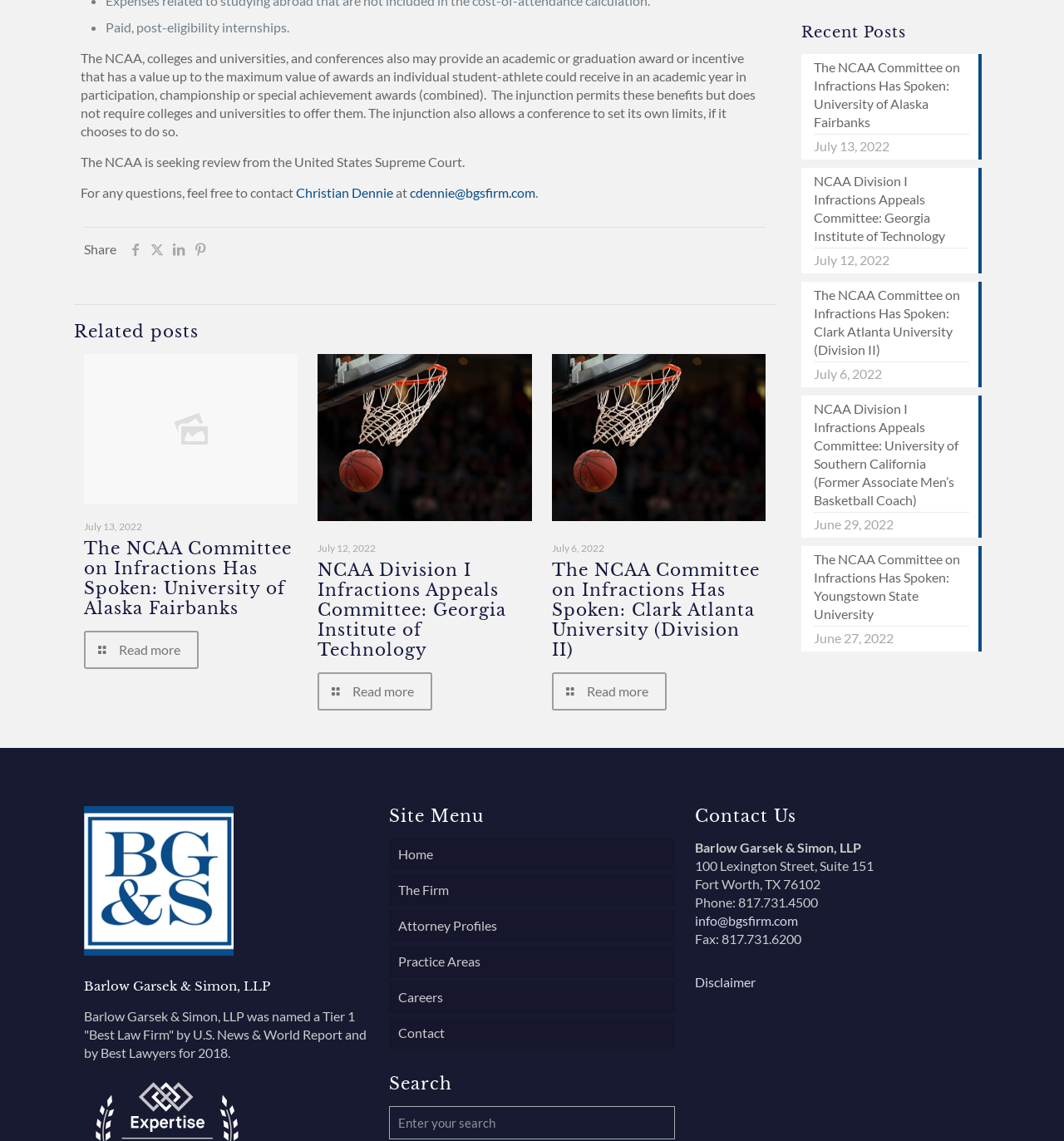Determine the bounding box coordinates of the region to click in order to accomplish the following instruction: "Contact Christian Dennie". Provide the coordinates as four float numbers between 0 and 1, specifically [left, top, right, bottom].

[0.278, 0.162, 0.37, 0.176]